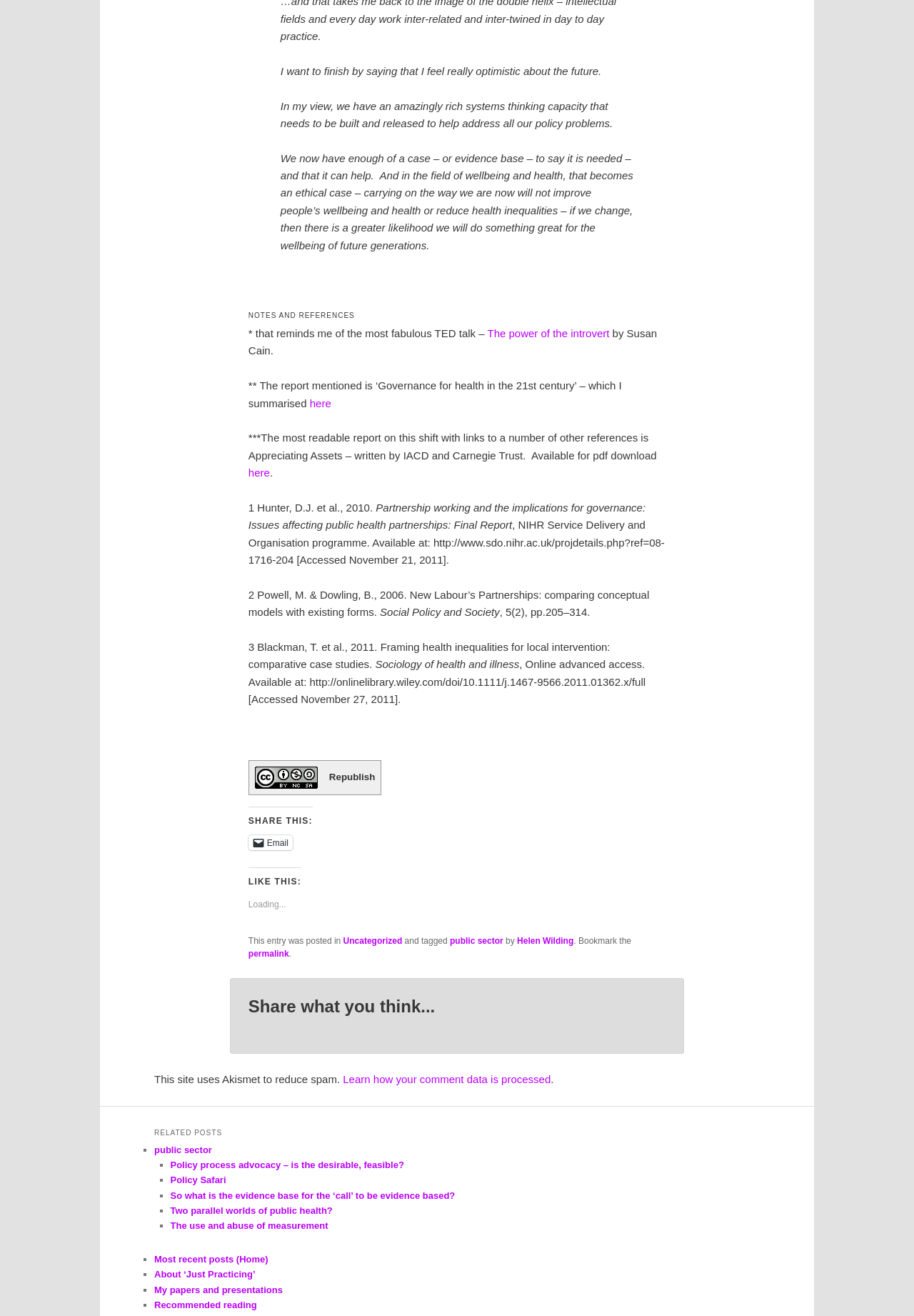Please specify the bounding box coordinates of the area that should be clicked to accomplish the following instruction: "Click the 'permalink' link to bookmark this post". The coordinates should consist of four float numbers between 0 and 1, i.e., [left, top, right, bottom].

[0.272, 0.721, 0.316, 0.729]